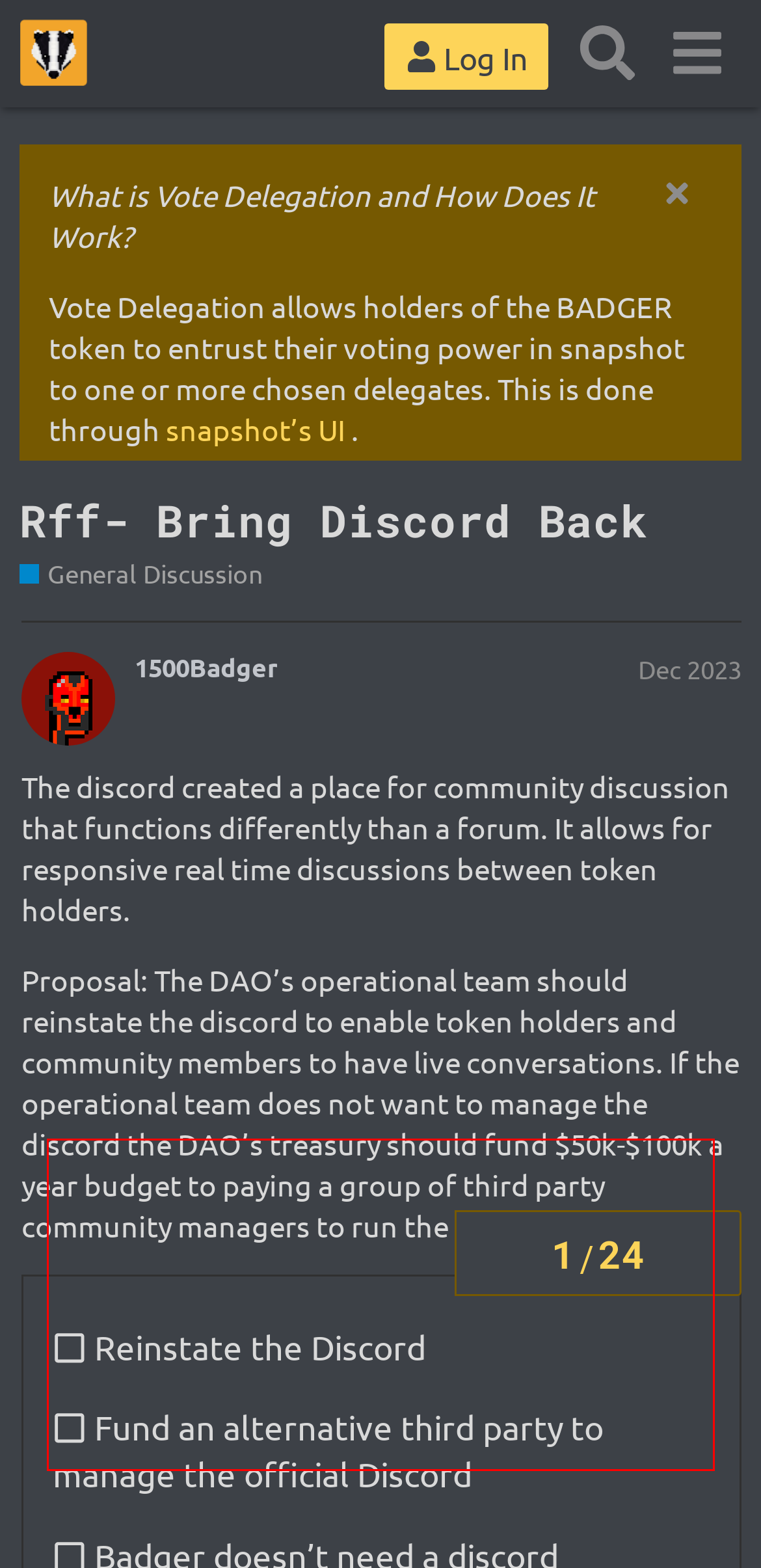Given the screenshot of a webpage, identify the red rectangle bounding box and recognize the text content inside it, generating the extracted text.

Keeping up on governance is time consuming and some may not want to invest the time and effort to understand the implications of each BIP. Sometimes token holders don’t want to vote themselves, or think their vote will not “change the game” because they don’t have enough tokens. Delegation allows them to participate and have their voice heard.